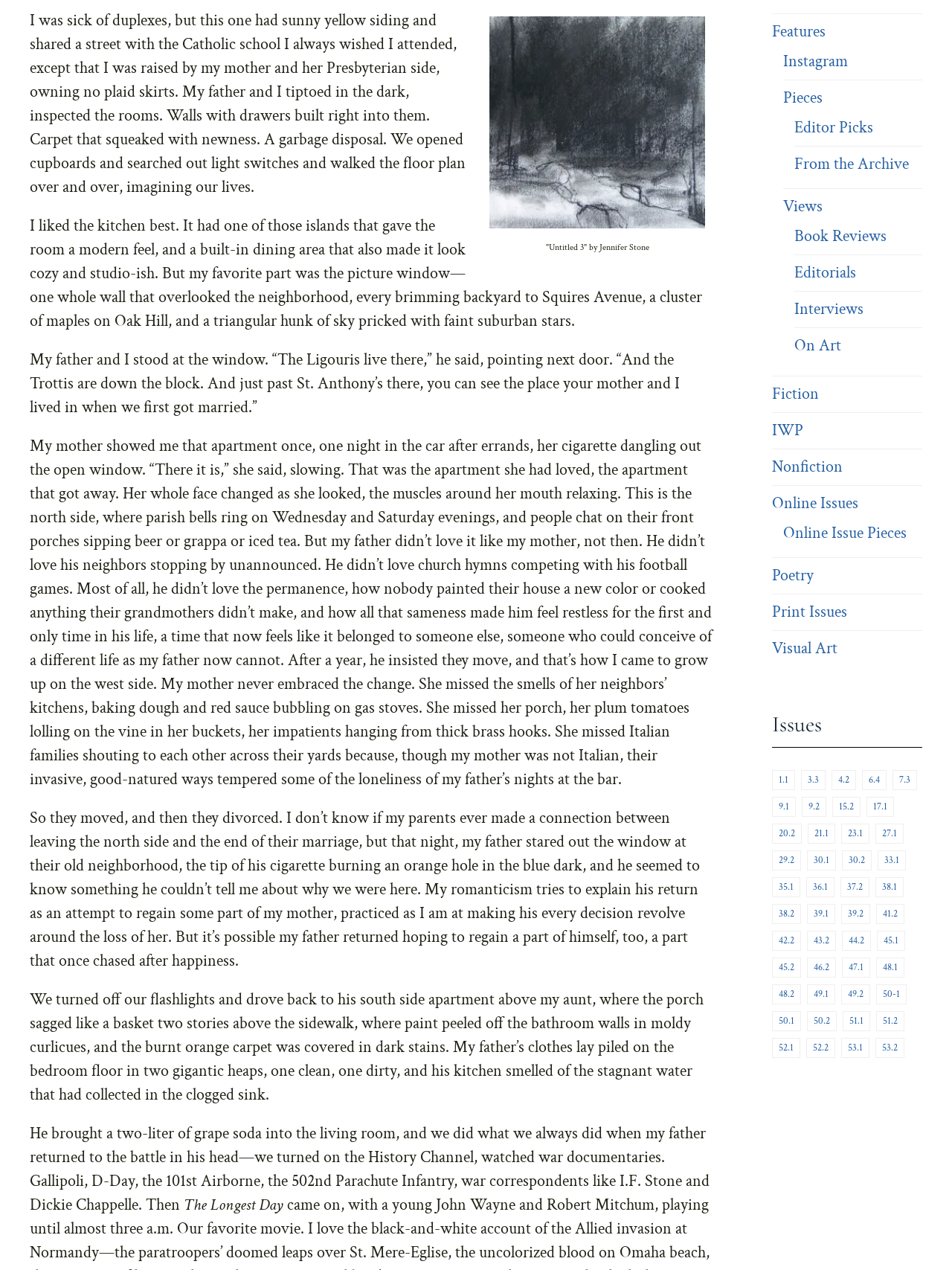Please specify the bounding box coordinates for the clickable region that will help you carry out the instruction: "Read the story 'Untitled 3' by Jennifer Stone".

[0.573, 0.19, 0.682, 0.199]